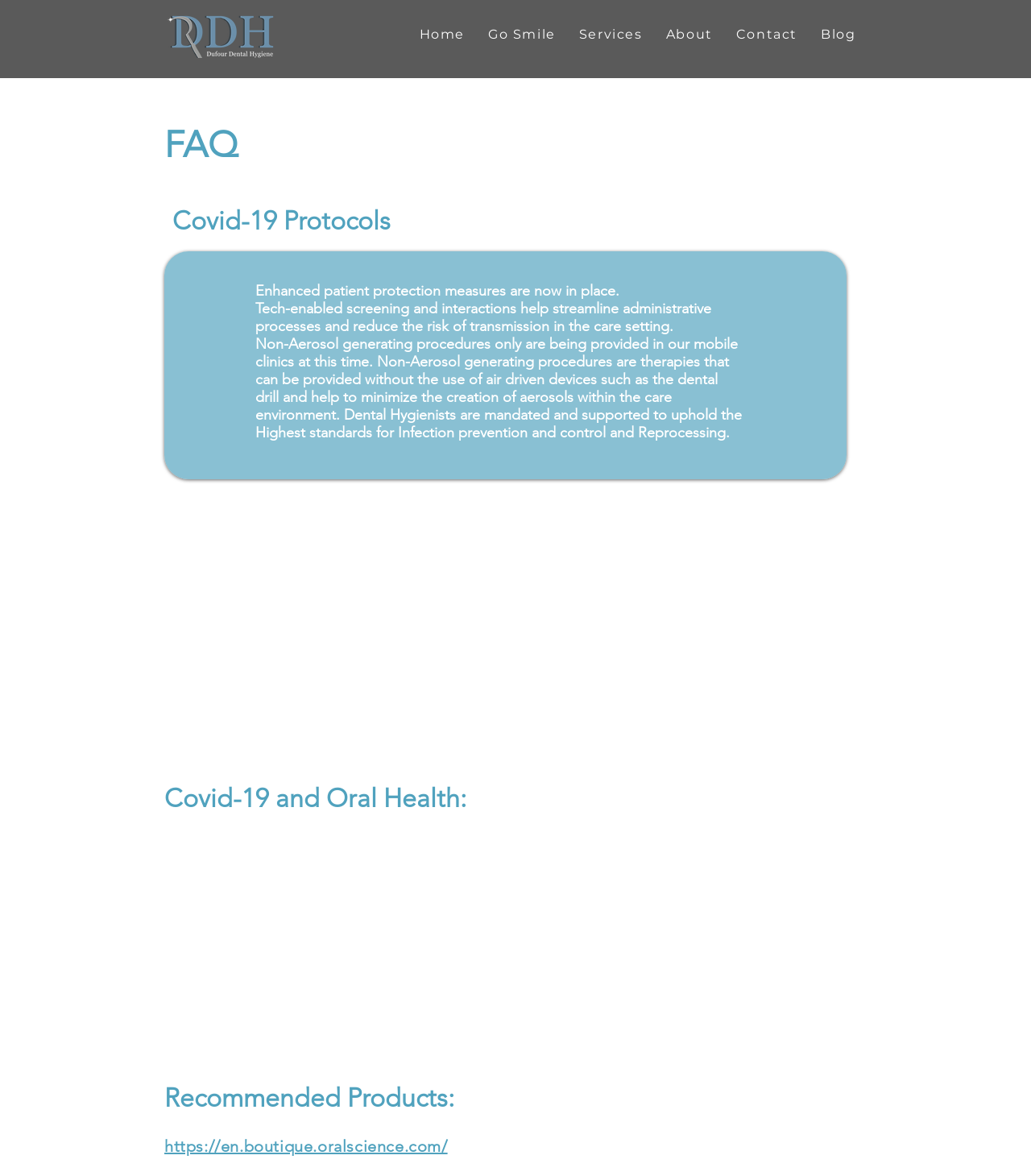Offer a detailed account of what is visible on the webpage.

The webpage is about the FAQ section of Dufour, with a logo of DDH logoreversed.png at the top left corner. Below the logo, there is a navigation menu with links to different sections of the website, including Home, Go Smile, Services, About, Contact, and Blog.

The main content of the page is divided into several sections. The first section is headed by "FAQ" and contains information about Covid-19 protocols. Below this heading, there are three paragraphs of text explaining the enhanced patient protection measures, tech-enabled screening and interactions, and non-Aerosol generating procedures being provided in the mobile clinics.

Following this section, there is a heading "Covid-19 and Oral Health:" with no accompanying text. Below this, there is another heading "Recommended Products:" with a link to a website, likely a product recommendation.

Throughout the page, the text and links are arranged in a clean and organized manner, making it easy to navigate and read.